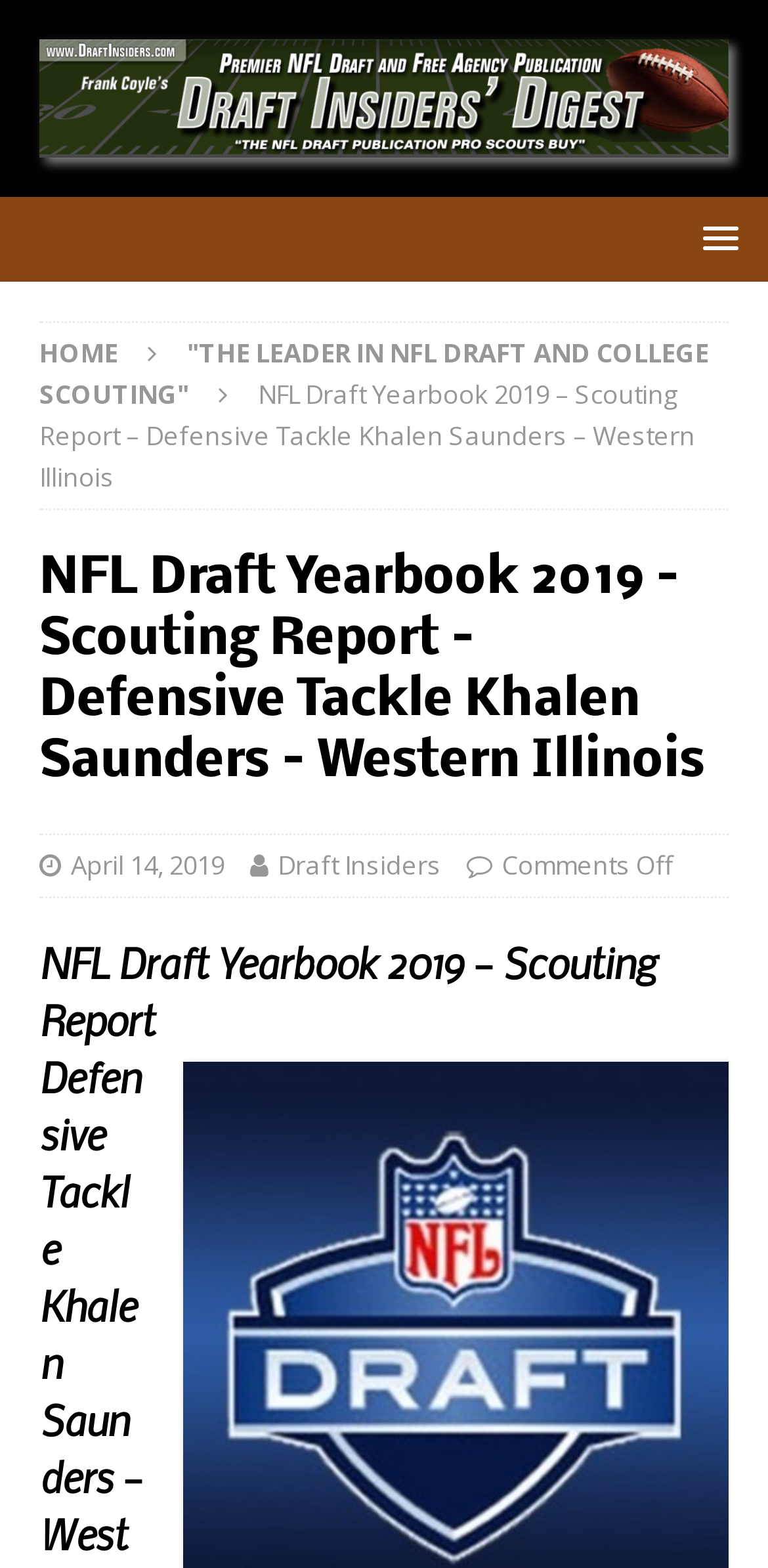What is the university of Khalen Saunders?
Look at the image and provide a detailed response to the question.

From the title of the webpage, I can see that Khalen Saunders is from Western Illinois university. This information is provided in the title of the webpage, which mentions 'Western Illinois' as the university of Khalen Saunders.